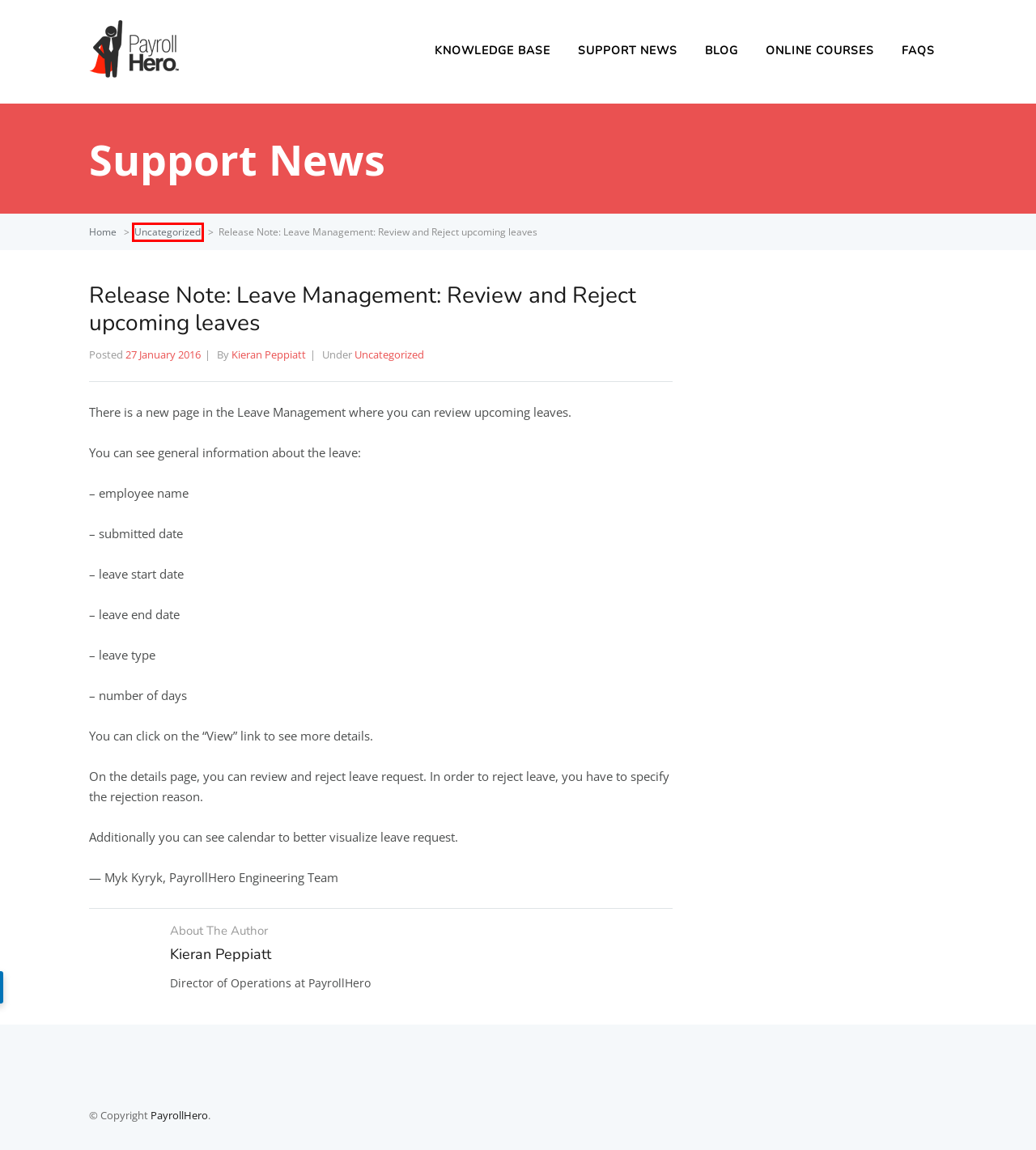Review the webpage screenshot provided, noting the red bounding box around a UI element. Choose the description that best matches the new webpage after clicking the element within the bounding box. The following are the options:
A. PayrollHero
B. Frequently Asked Questions
C. PayrollHero | Optimizing work productivity with Happiness
D. Uncategorized – PayrollHero Support
E. Knowledge Base
F. PayrollHero Support – PayrollHero Support
G. Kieran Peppiatt – PayrollHero Support
H. Blog of PayrollHero

D